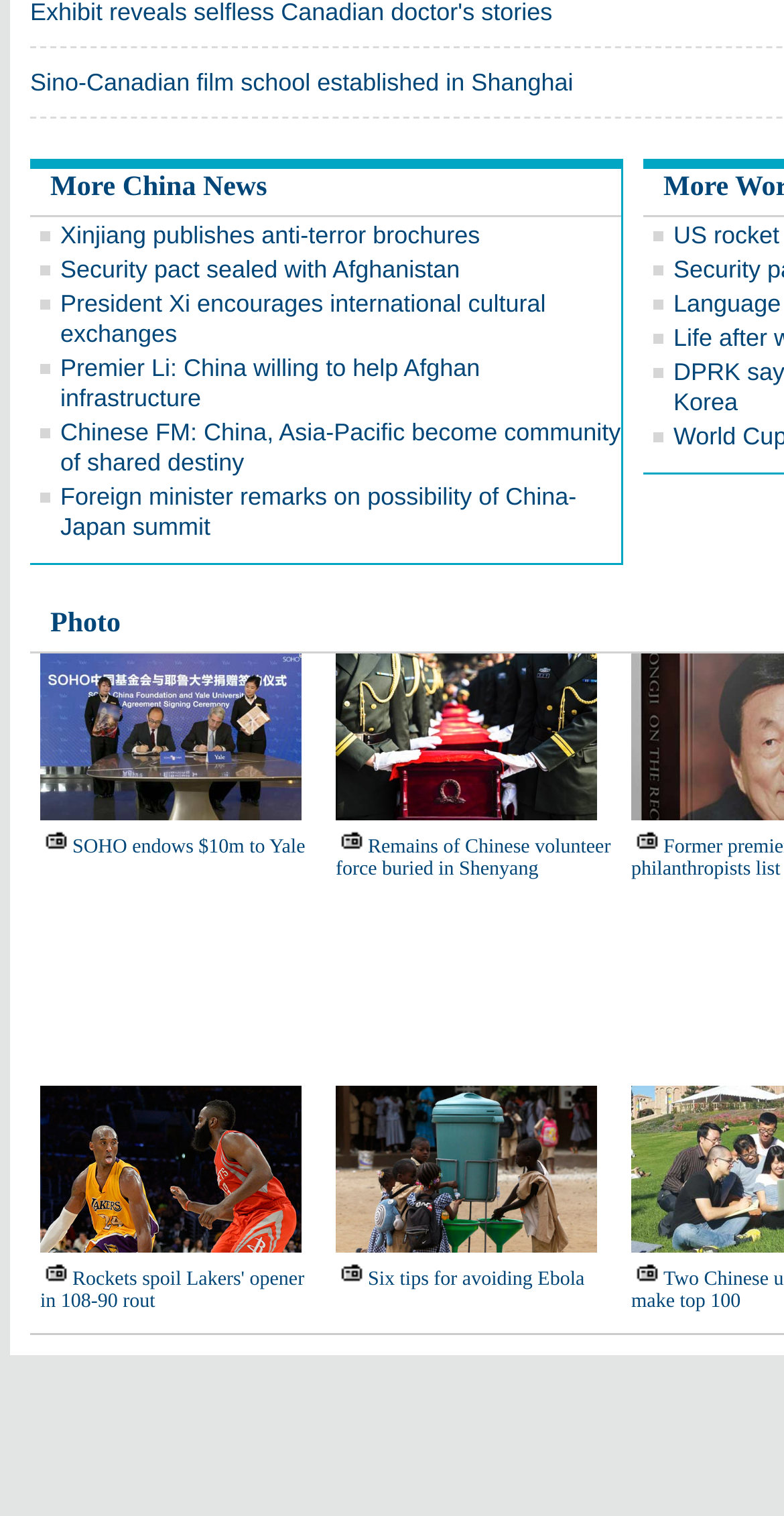Determine the bounding box coordinates of the clickable area required to perform the following instruction: "Read more about Sino-Canadian film school established in Shanghai". The coordinates should be represented as four float numbers between 0 and 1: [left, top, right, bottom].

[0.038, 0.045, 0.731, 0.064]